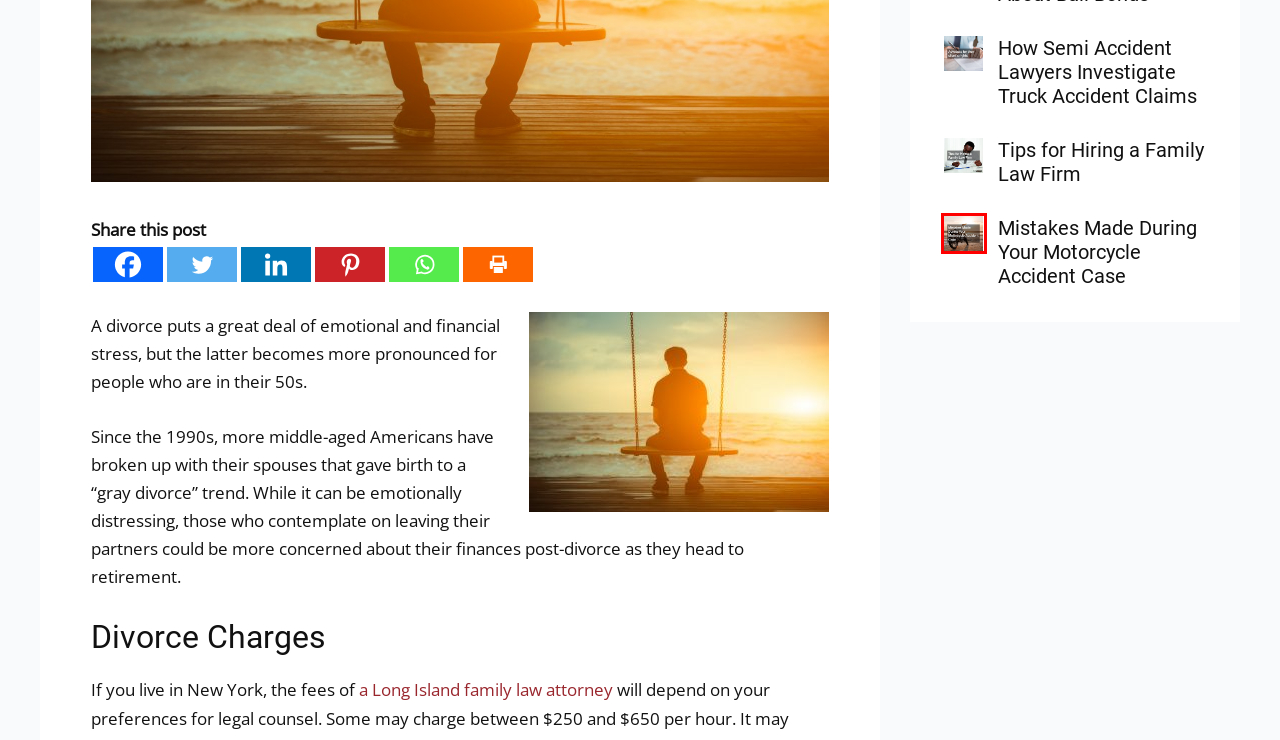Examine the screenshot of a webpage with a red rectangle bounding box. Select the most accurate webpage description that matches the new webpage after clicking the element within the bounding box. Here are the candidates:
A. Child Custody: What Not to Do to Get It | Phoenix Law
B. Privacy Policy | Phoenix Law
C. Divorce Lawyers and How to Find one | Phoenix Law
D. Tips for Hiring a Family Law Firm - Phoenix Law
E. 11 Legal Factors to Consider When Opening a Manufacturing Business - Phoenix Law
F. Family Lawyer in Long Island | The Law Offices of Ian S. Mednick, P.C.
G. Mistakes Made During Your Motorcycle Accident Case - Phoenix Law
H. How Semi Accident Lawyers Investigate Truck Accident Claims - Phoenix Law

G